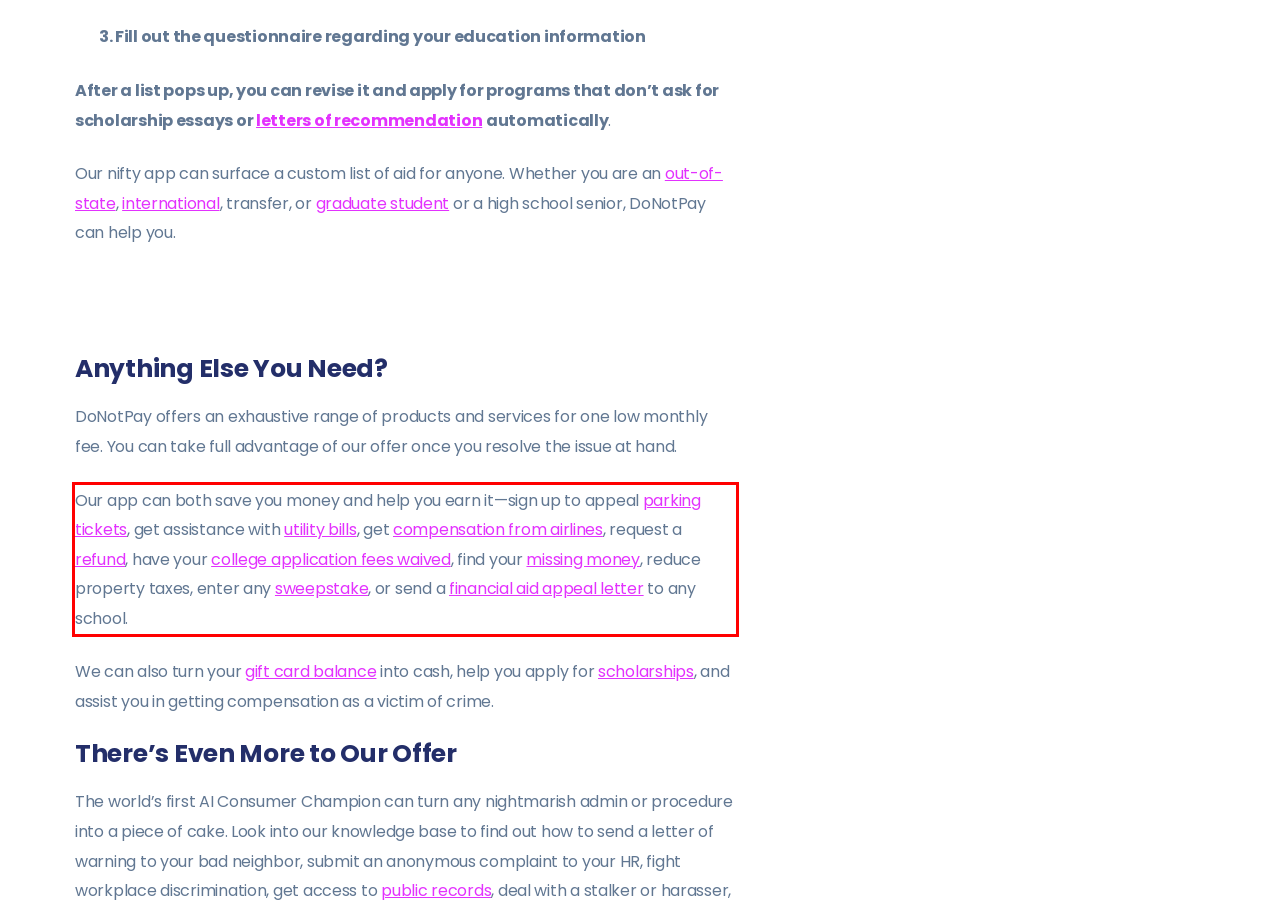You are provided with a webpage screenshot that includes a red rectangle bounding box. Extract the text content from within the bounding box using OCR.

Our app can both save you money and help you earn it—sign up to appeal parking tickets, get assistance with utility bills, get compensation from airlines, request a refund, have your college application fees waived, find your missing money, reduce property taxes, enter any sweepstake, or send a financial aid appeal letter to any school.